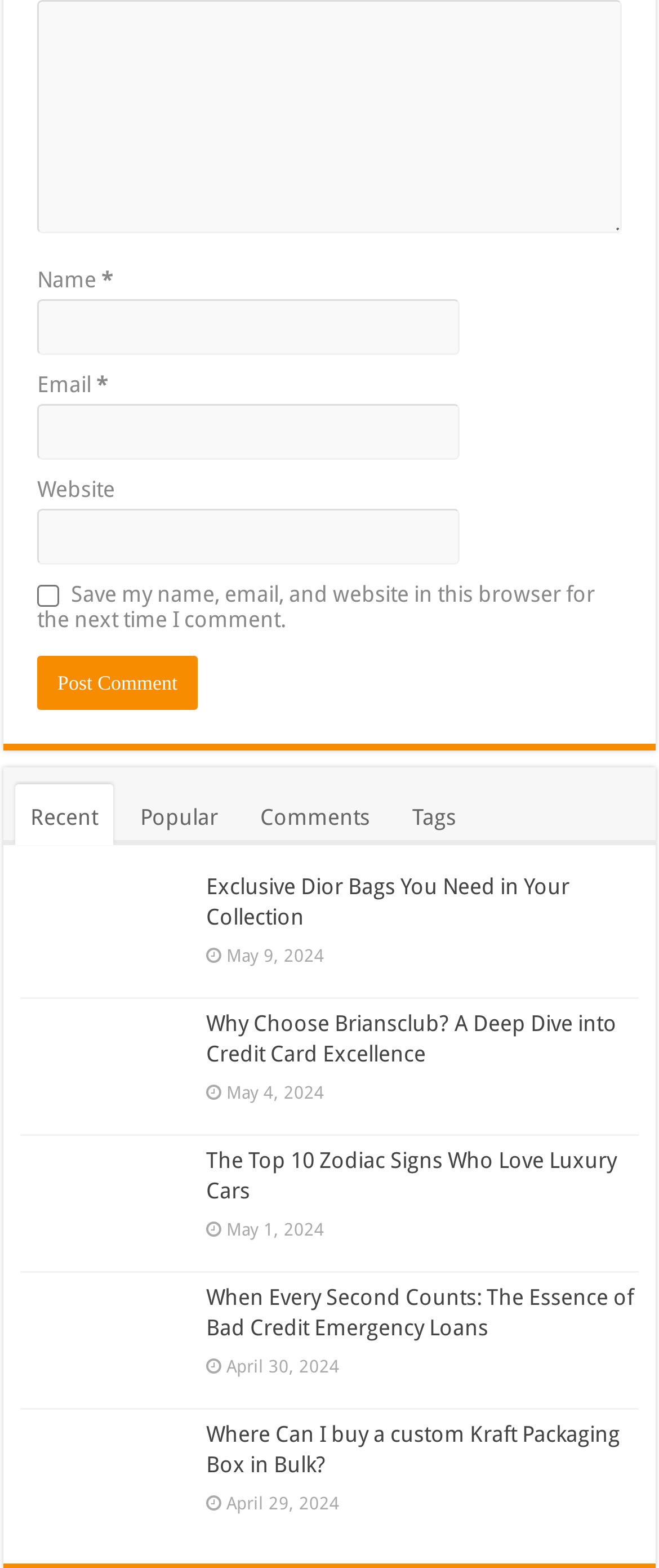Find and specify the bounding box coordinates that correspond to the clickable region for the instruction: "Enter your name".

[0.056, 0.19, 0.697, 0.226]